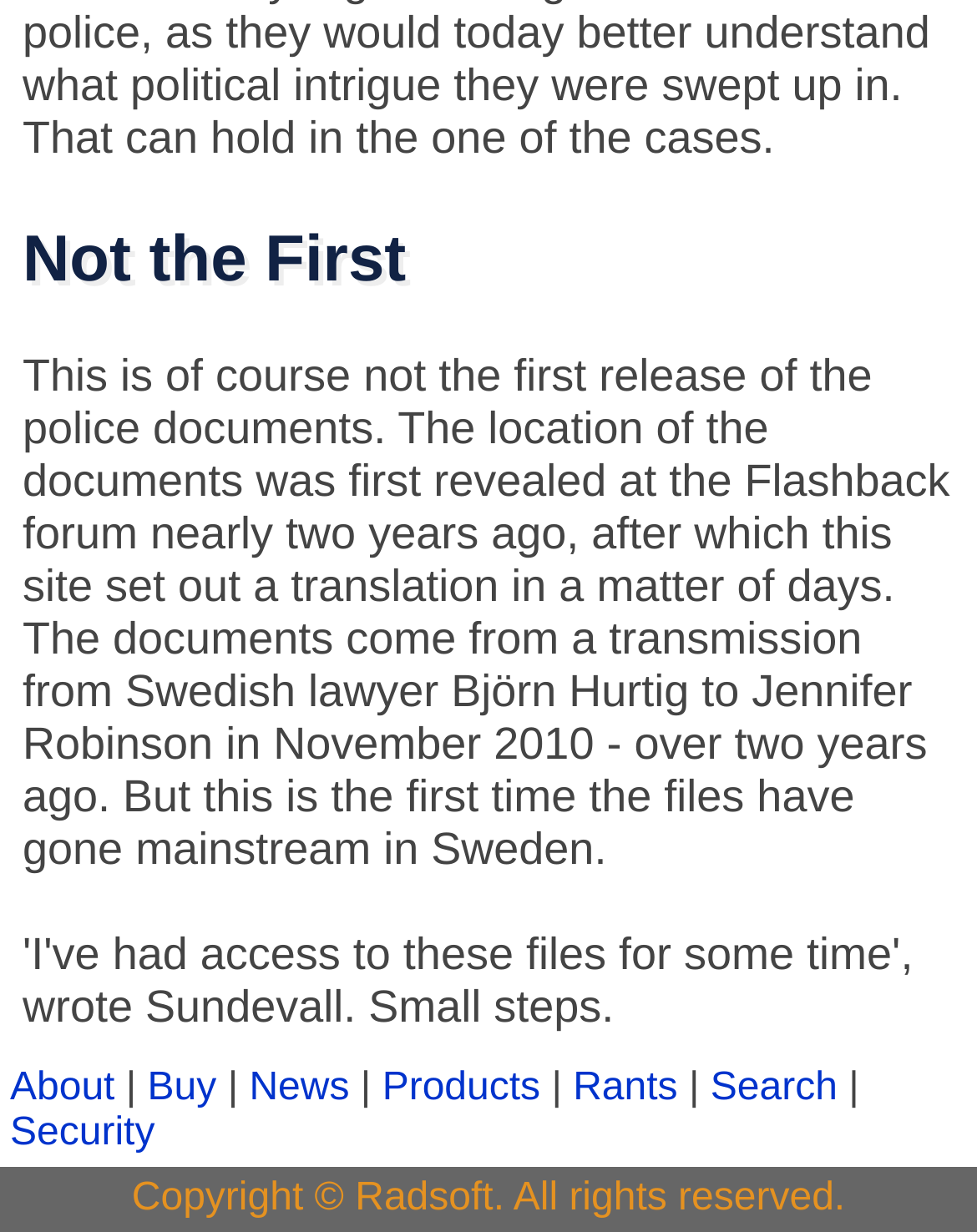Please identify the bounding box coordinates of the area that needs to be clicked to follow this instruction: "go to the products page".

[0.391, 0.866, 0.553, 0.901]